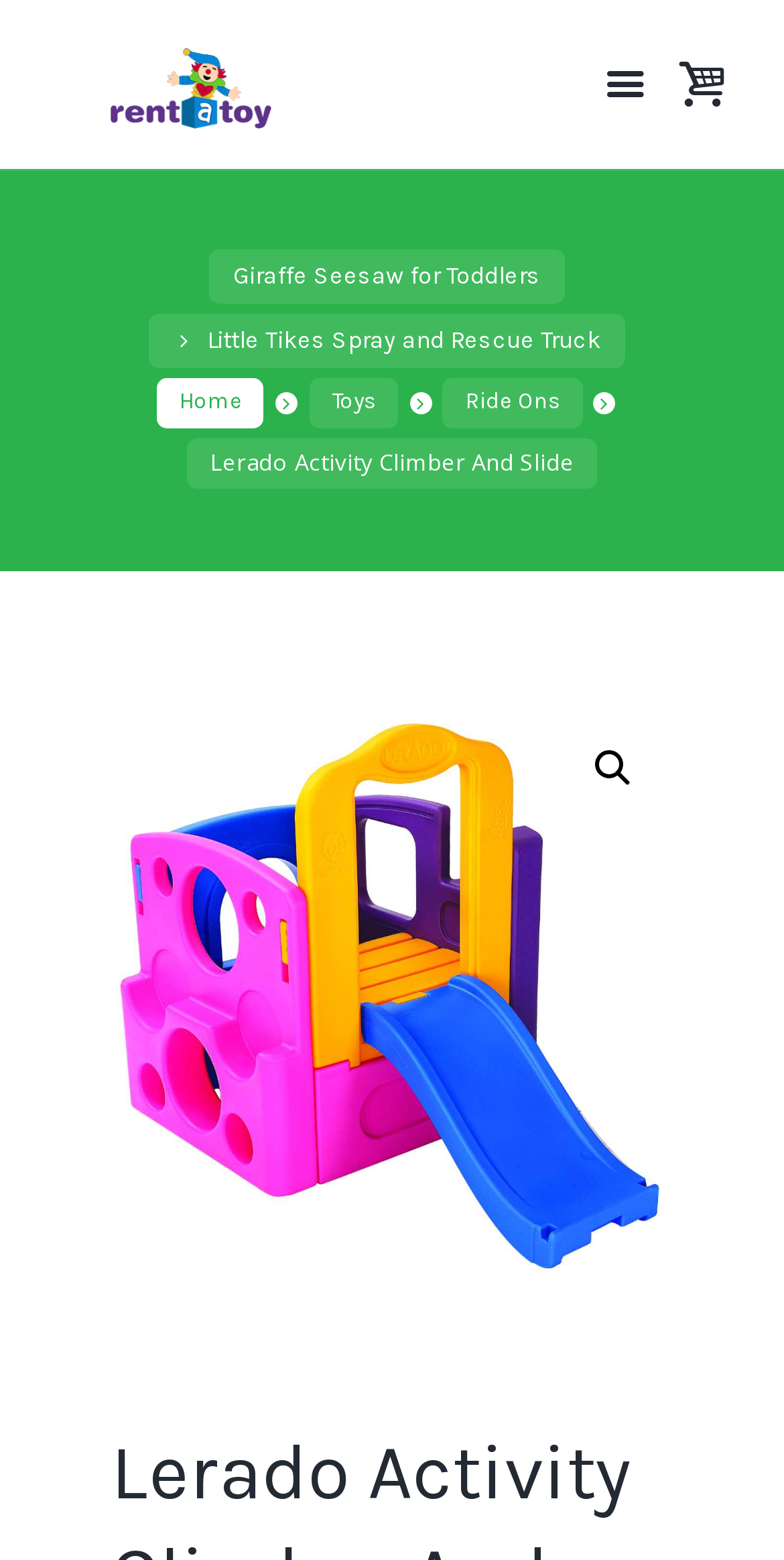Please identify the primary heading of the webpage and give its text content.

Lerado Activity Climber And Slide